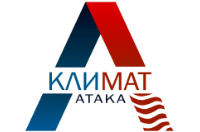What script is 'АТАКА' written in?
Carefully examine the image and provide a detailed answer to the question.

The question asks about the script used to write 'АТАКА' in the logo. By analyzing the logo, it's evident that 'АТАКА' is written in Latin script, while 'КЛИМАТ' is written in Cyrillic script.